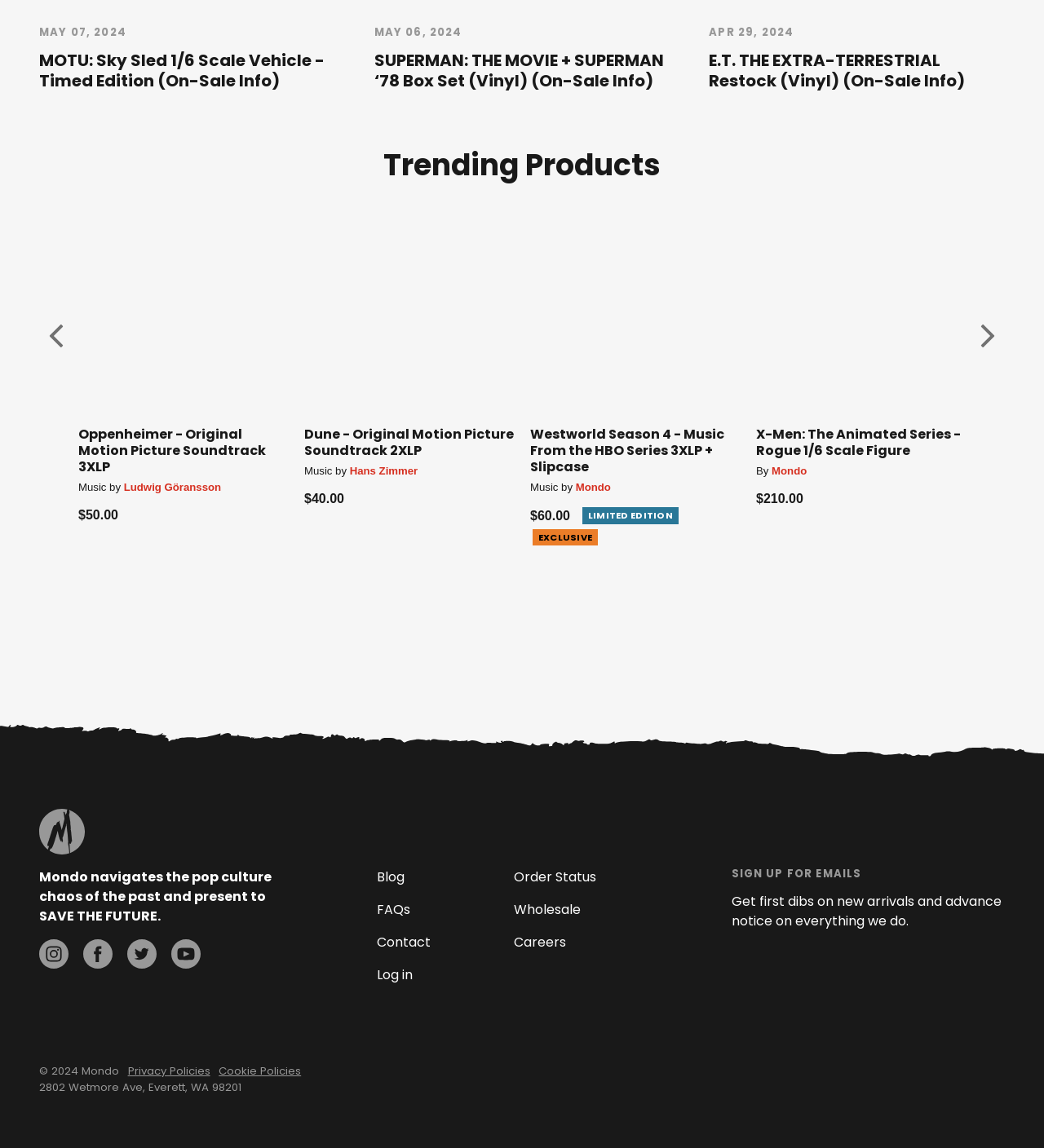By analyzing the image, answer the following question with a detailed response: What is the name of the company associated with the website?

I found the company name by looking at the link element with the text 'Mondo' in the contentinfo section, which is likely the website's footer.